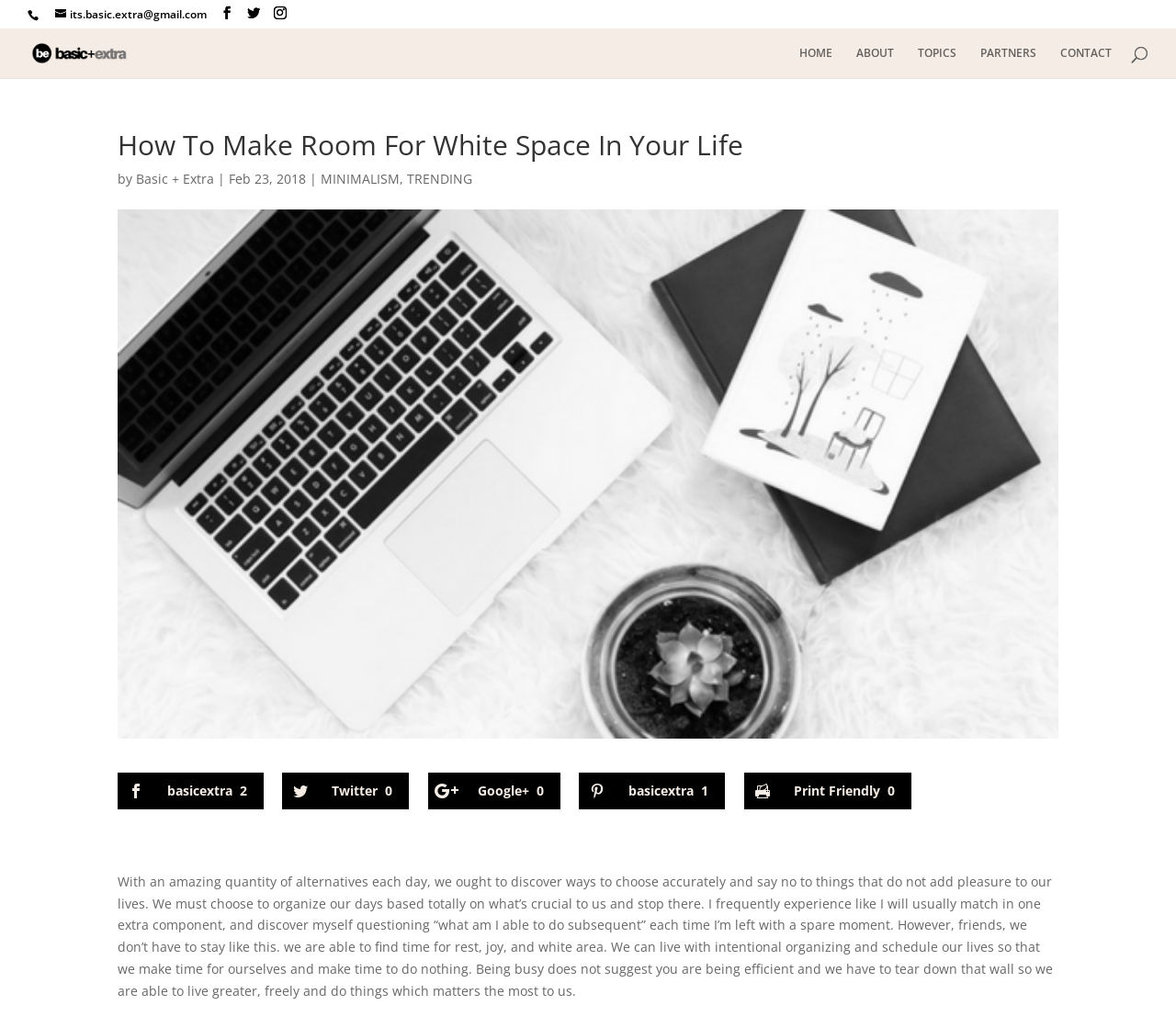Given the description "TRENDING", provide the bounding box coordinates of the corresponding UI element.

[0.346, 0.165, 0.402, 0.182]